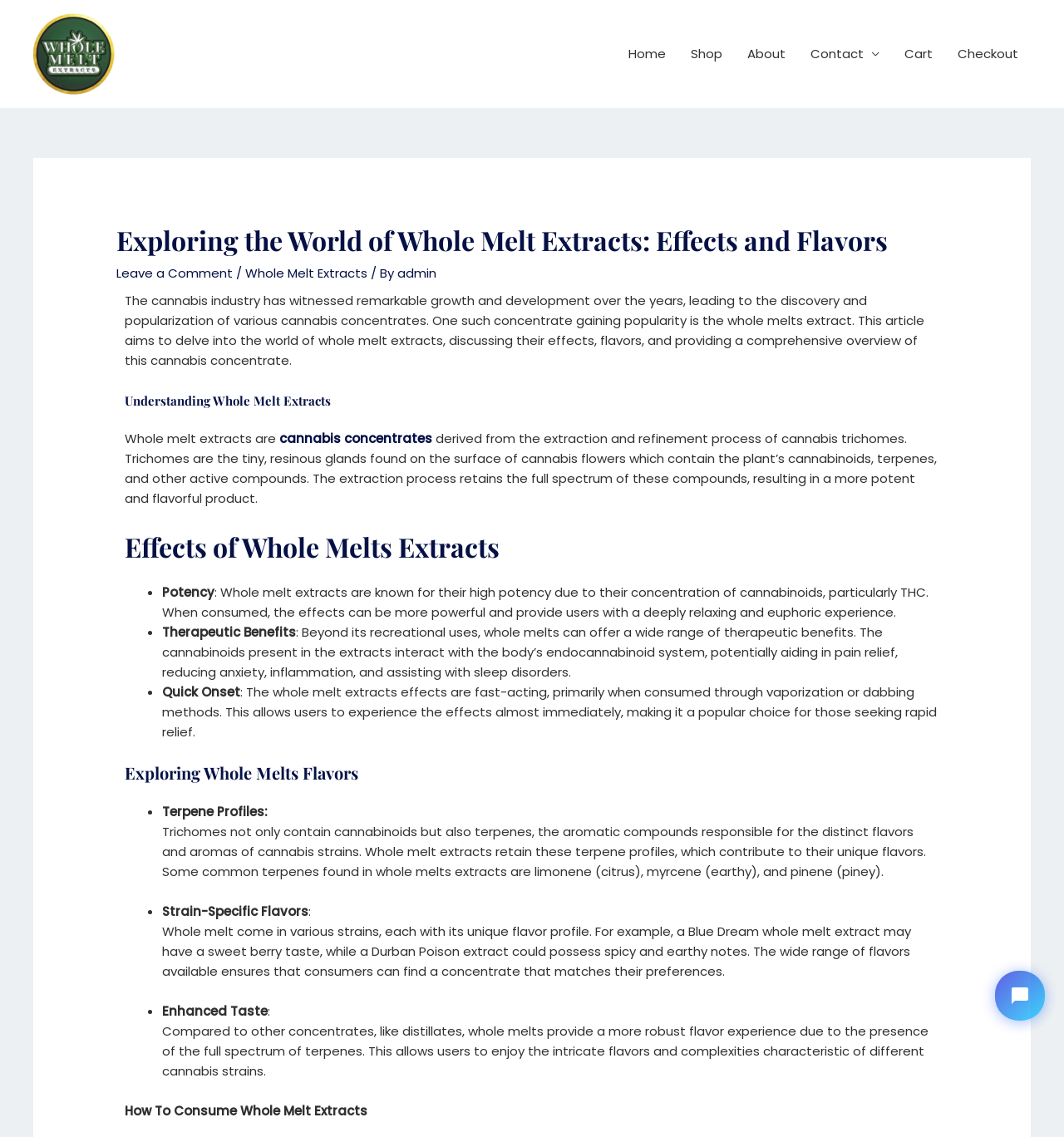What are the therapeutic benefits of Whole Melt Extracts?
Give a thorough and detailed response to the question.

According to the article, Whole Melt Extracts have therapeutic benefits, including pain relief, reducing anxiety, inflammation, and assisting with sleep disorders. This is because the cannabinoids present in the extracts interact with the body’s endocannabinoid system.